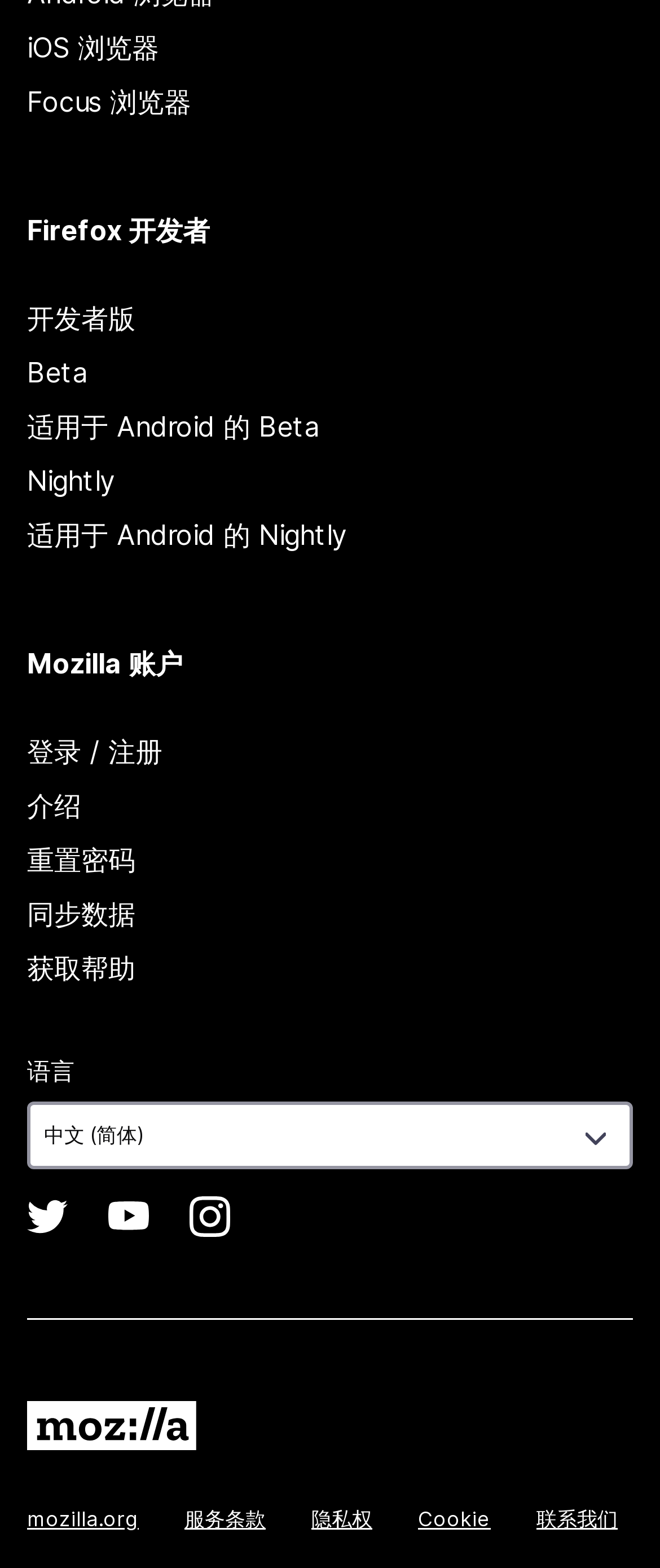What is the first link in the footer section?
Answer the question with detailed information derived from the image.

I looked at the links at the bottom of the page and found that the first link is 'Mozilla'.